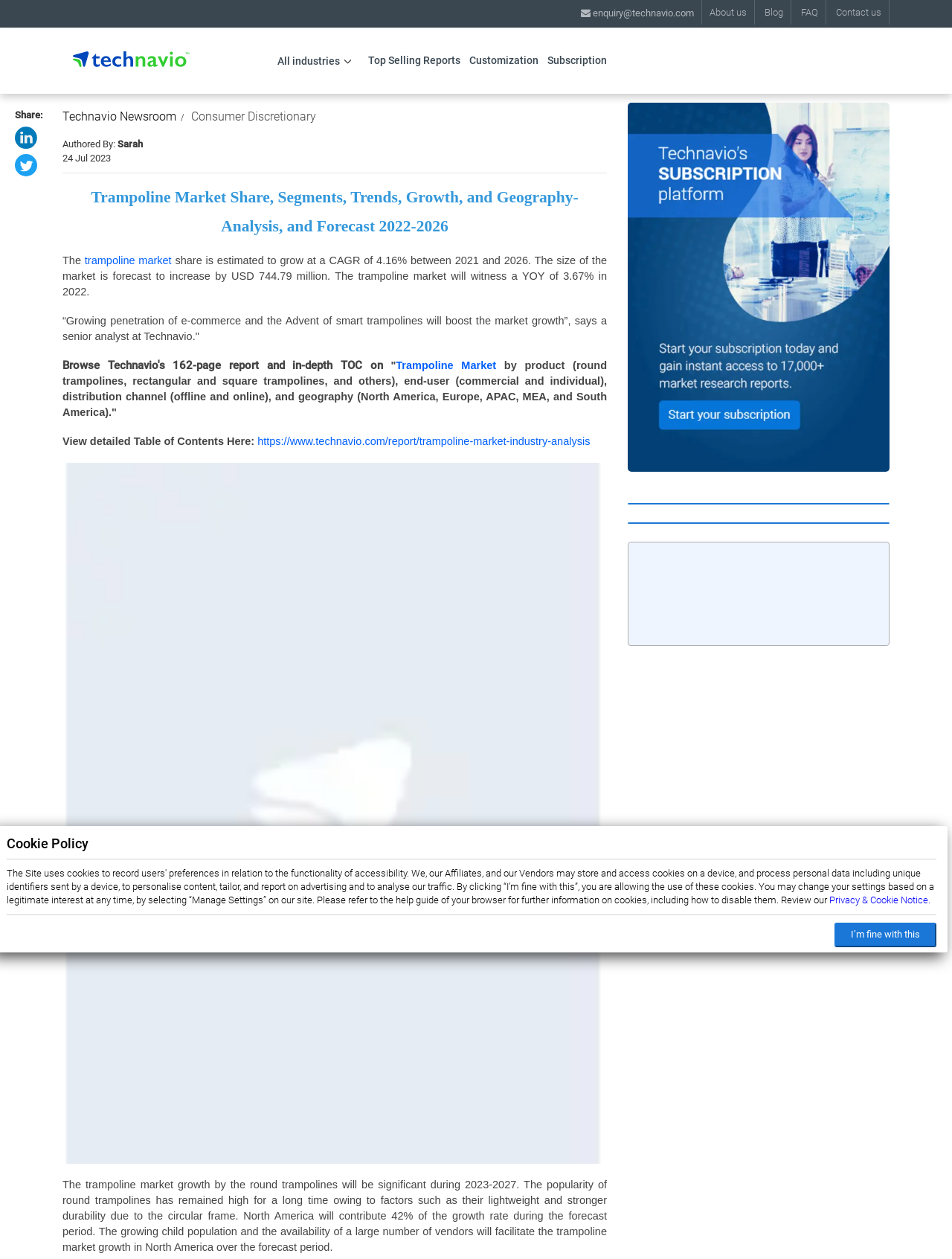Generate a comprehensive caption for the webpage you are viewing.

The webpage is about the trampoline market share, trends, and growth analysis. At the top, there is a navigation bar with links to "About us", "Blog", "FAQ", and "Contact us". On the left side, there is a Technavio logo, and below it, there are links to "All industries", "Top Selling Reports", "Customization", and "Subscription". 

On the right side, there are social media links to Linkedin and Twitter. Below the navigation bar, there is a section with the title "Trampoline Market Share, Segments, Trends, Growth, and Geography- Analysis, and Forecast 2022-2026". This section contains a brief summary of the trampoline market, including its growth rate and market size. 

There is also a quote from a senior analyst at Technavio, discussing the factors that will boost the market growth. The webpage then provides more details about the market segmentation, including product, end-user, distribution channel, and geography. 

There is a link to view the detailed table of contents and a report on the trampoline market industry analysis. The webpage also contains an image related to the trampoline market. At the bottom, there is a section with a brief overview of the trampoline market growth, including the popularity of round trampolines and the market growth in North America. 

On the right side, there is a link to Technavio, and at the bottom, there are links to the cookie policy and privacy notice, along with a button to accept the cookie policy.